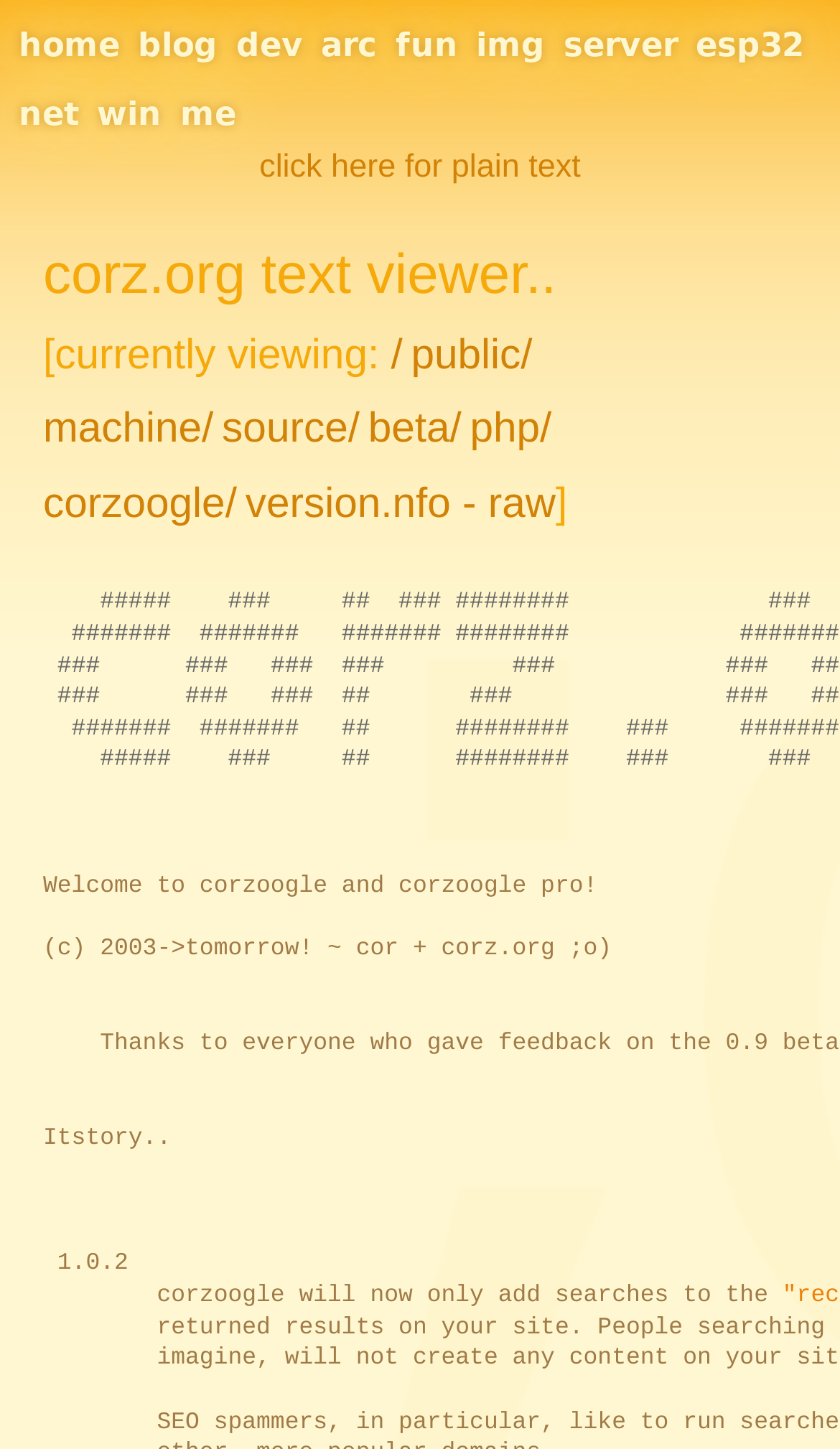Please determine the bounding box coordinates of the element to click in order to execute the following instruction: "go to home page". The coordinates should be four float numbers between 0 and 1, specified as [left, top, right, bottom].

[0.022, 0.018, 0.142, 0.047]